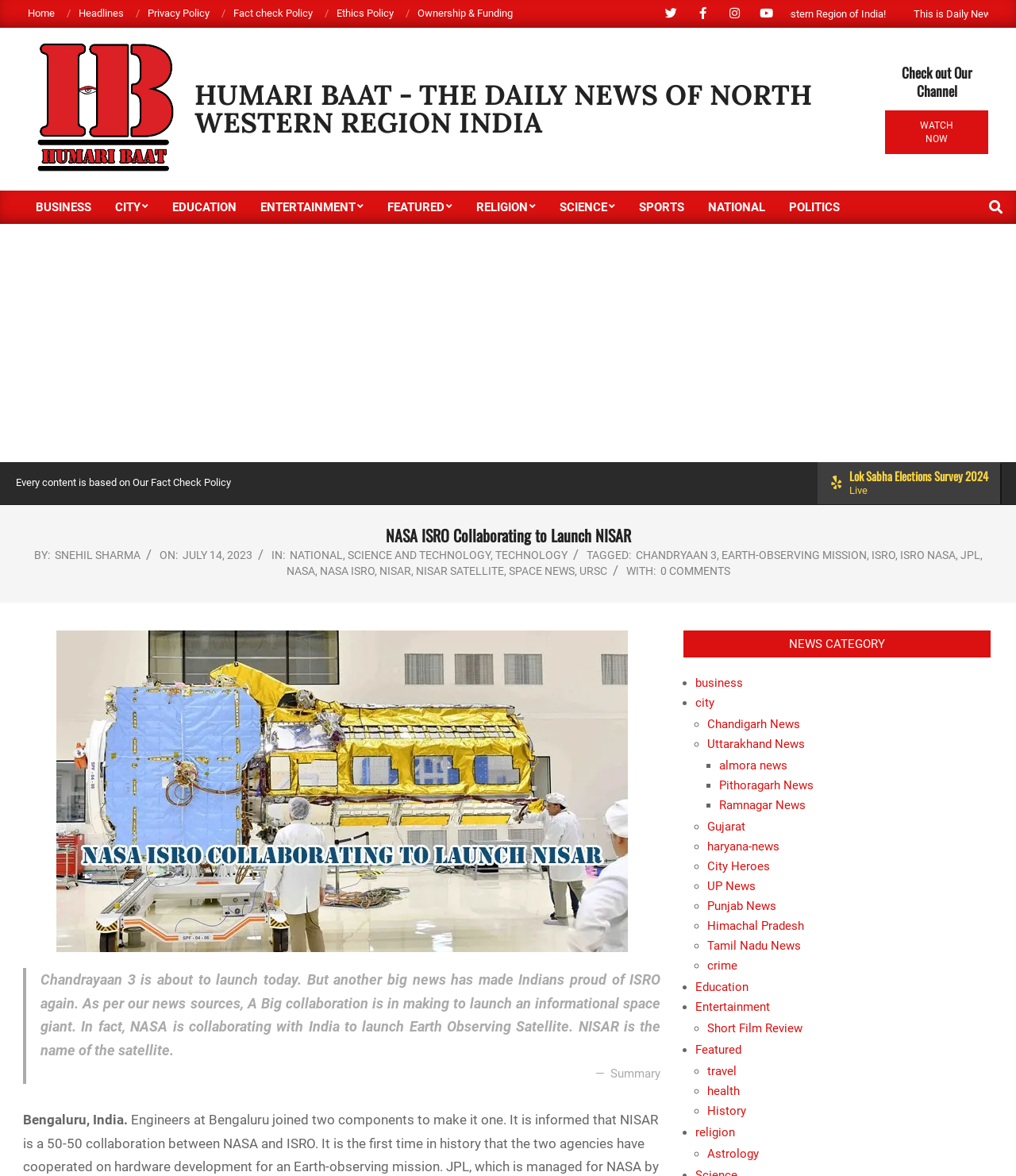Give an extensive and precise description of the webpage.

The webpage is a news article from "Humari Baat - The Daily News of North Western Region India" with a focus on a collaboration between NASA and ISRO to launch an Earth Observing Satellite called NISAR. 

At the top of the page, there is a navigation menu with links to various sections such as "Home", "Headlines", "Privacy Policy", and more. Below this, there is a banner with the website's logo and a tagline. 

On the left side of the page, there is a vertical menu with links to different news categories such as "BUSINESS", "CITY", "EDUCATION", and more. 

The main content of the page is the news article, which is divided into sections. The title of the article is "NASA ISRO Collaborating to Launch NISAR" and it is accompanied by an image related to the topic. 

The article begins with a brief introduction to the collaboration between NASA and ISRO, followed by a blockquote with a summary of the news. The text in the blockquote mentions that Chandrayaan 3 is about to launch and that NASA is collaborating with India to launch an informational space giant called NISAR. 

Below the blockquote, there is a section with links to related news categories and tags. There are also links to share the article on social media and a comment section with no comments. 

On the right side of the page, there is a section with a heading "NEWS CATEGORY" and a list of links to different news categories. There is also an advertisement iframe below this section. 

At the bottom of the page, there is a section with a heading "Check out Our Channel" and a link to watch a video.